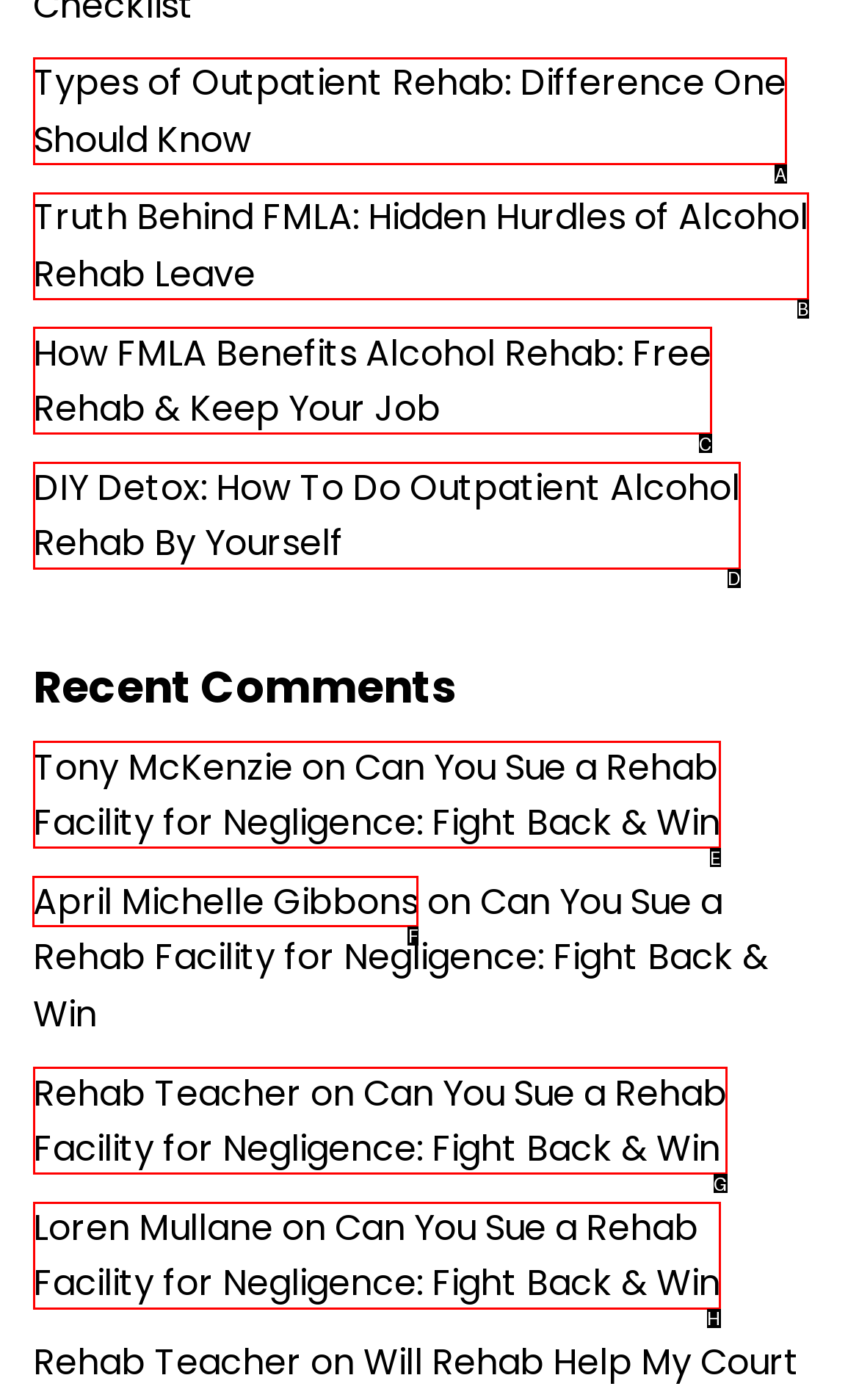Tell me which letter I should select to achieve the following goal: Read the comment by April Michelle Gibbons
Answer with the corresponding letter from the provided options directly.

F